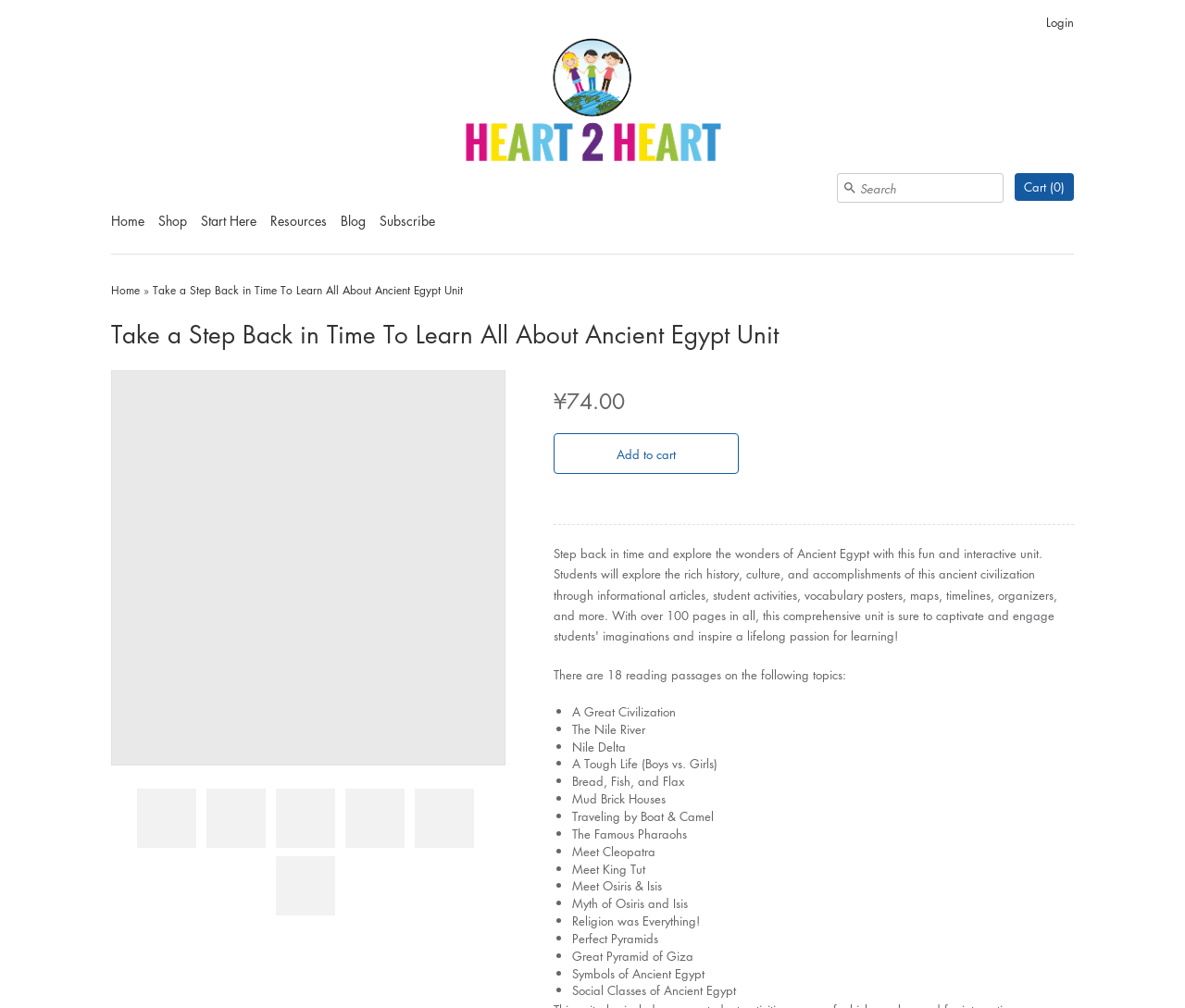Determine the bounding box coordinates of the target area to click to execute the following instruction: "Add to cart."

[0.468, 0.43, 0.624, 0.471]